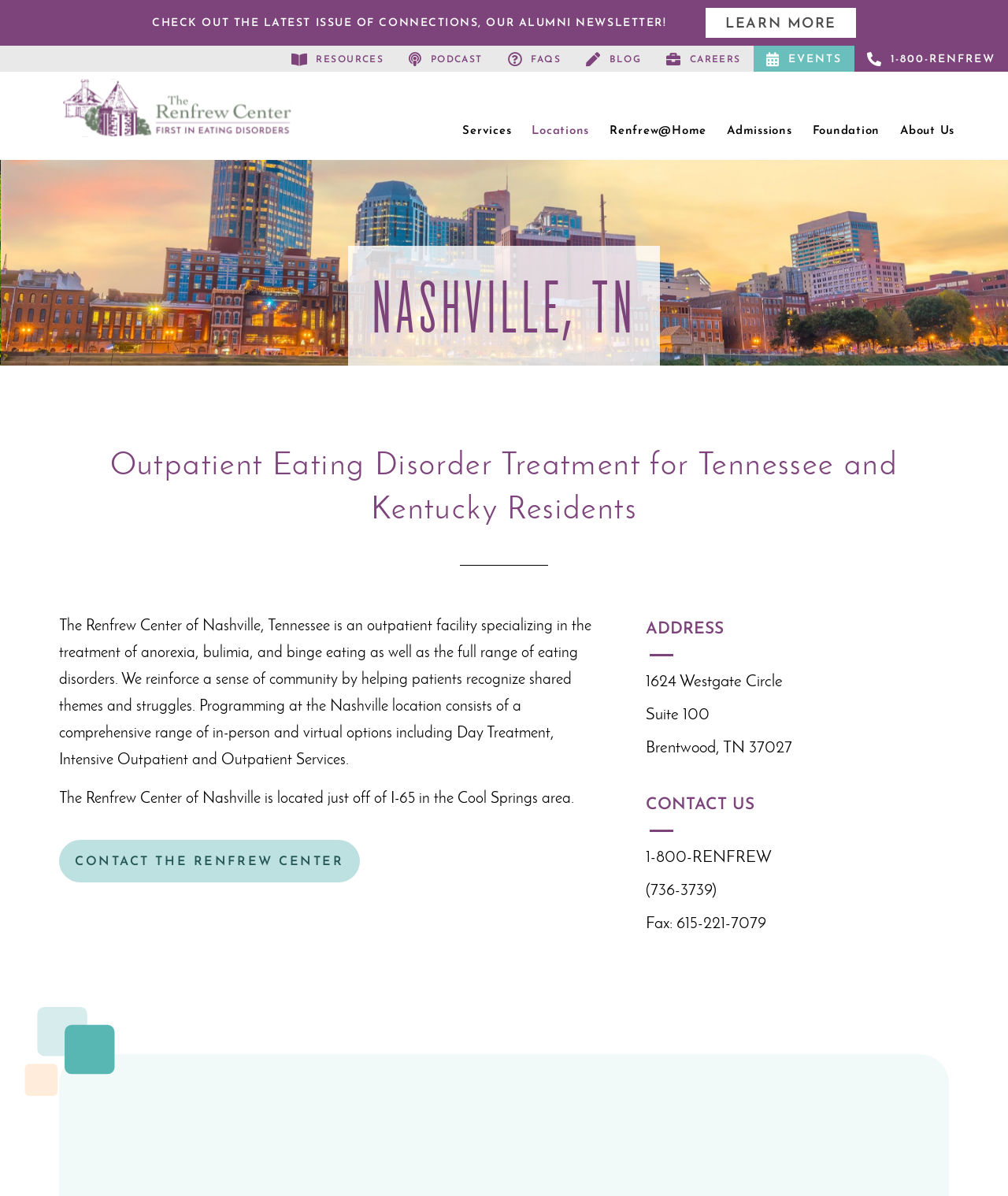Please answer the following question using a single word or phrase: What is the location of the facility?

Nashville, TN